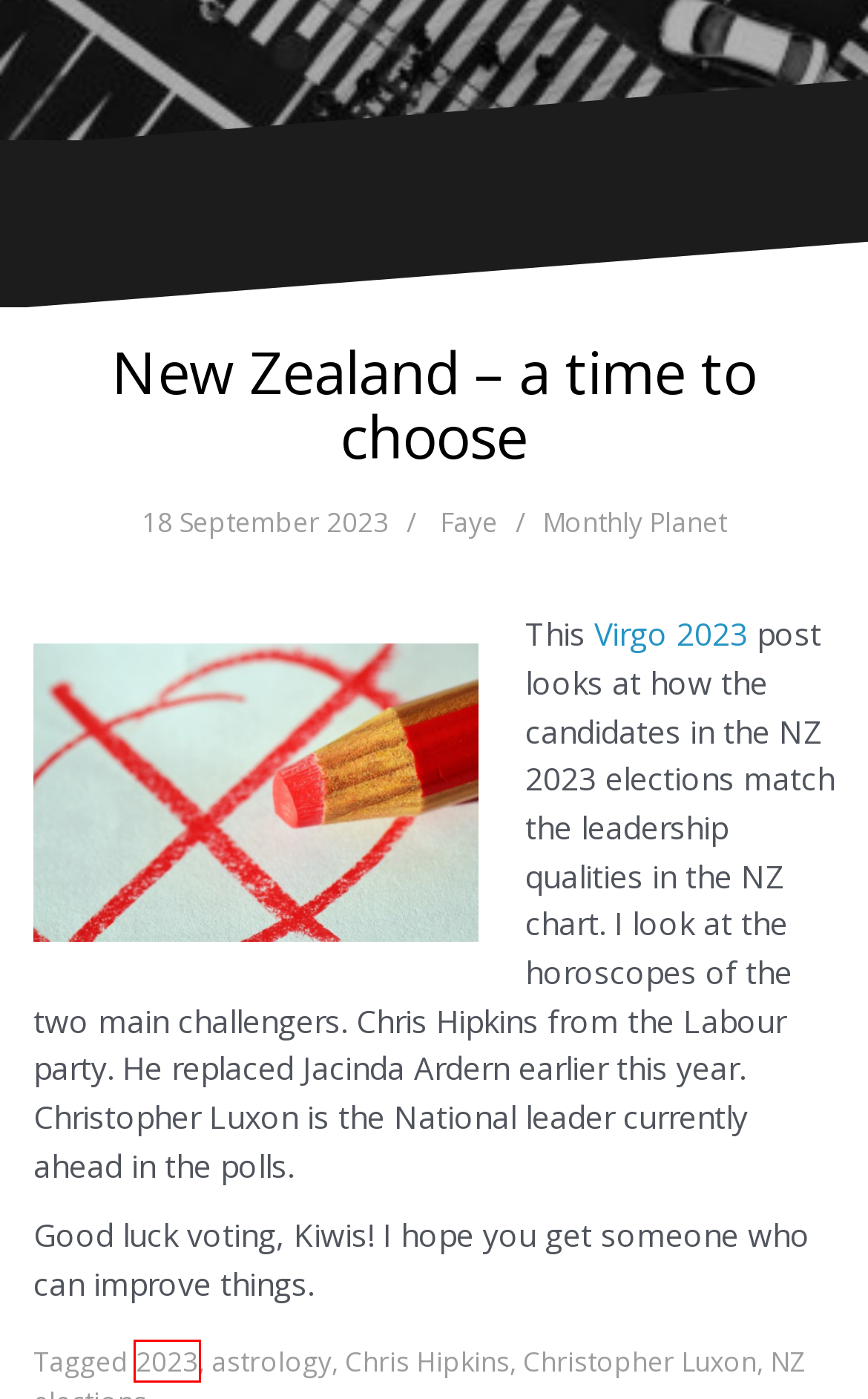Review the webpage screenshot provided, noting the red bounding box around a UI element. Choose the description that best matches the new webpage after clicking the element within the bounding box. The following are the options:
A. Blog Tool, Publishing Platform, and CMS – WordPress.org
B. New Zealand - a time to choose - Faye Blake
C. Interviews - Juxtaposition
D. - Juxtaposition
E. 2023 Archives - Juxtaposition
F. Christopher Luxon Archives - Juxtaposition
G. 2024 - all change! - Juxtaposition
H. About - Juxtaposition

E